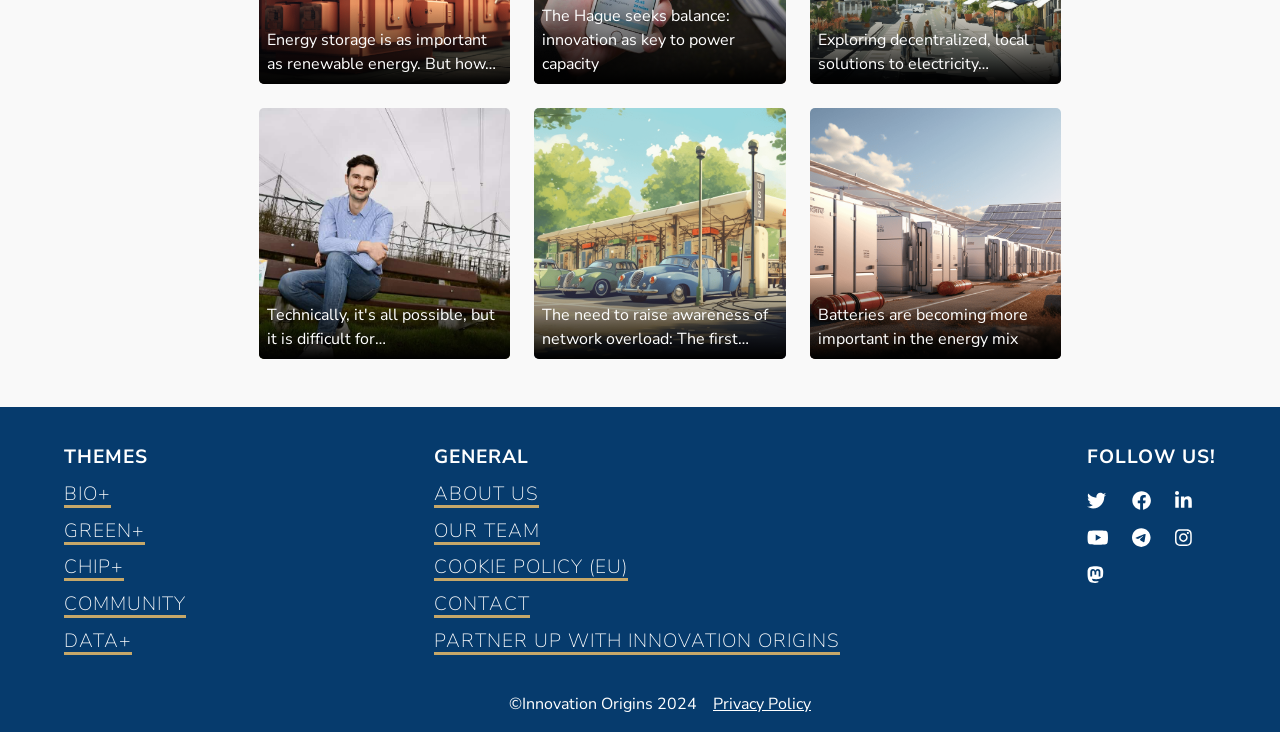Please determine the bounding box coordinates of the element's region to click for the following instruction: "Read about the need to raise awareness of network overload".

[0.417, 0.147, 0.614, 0.491]